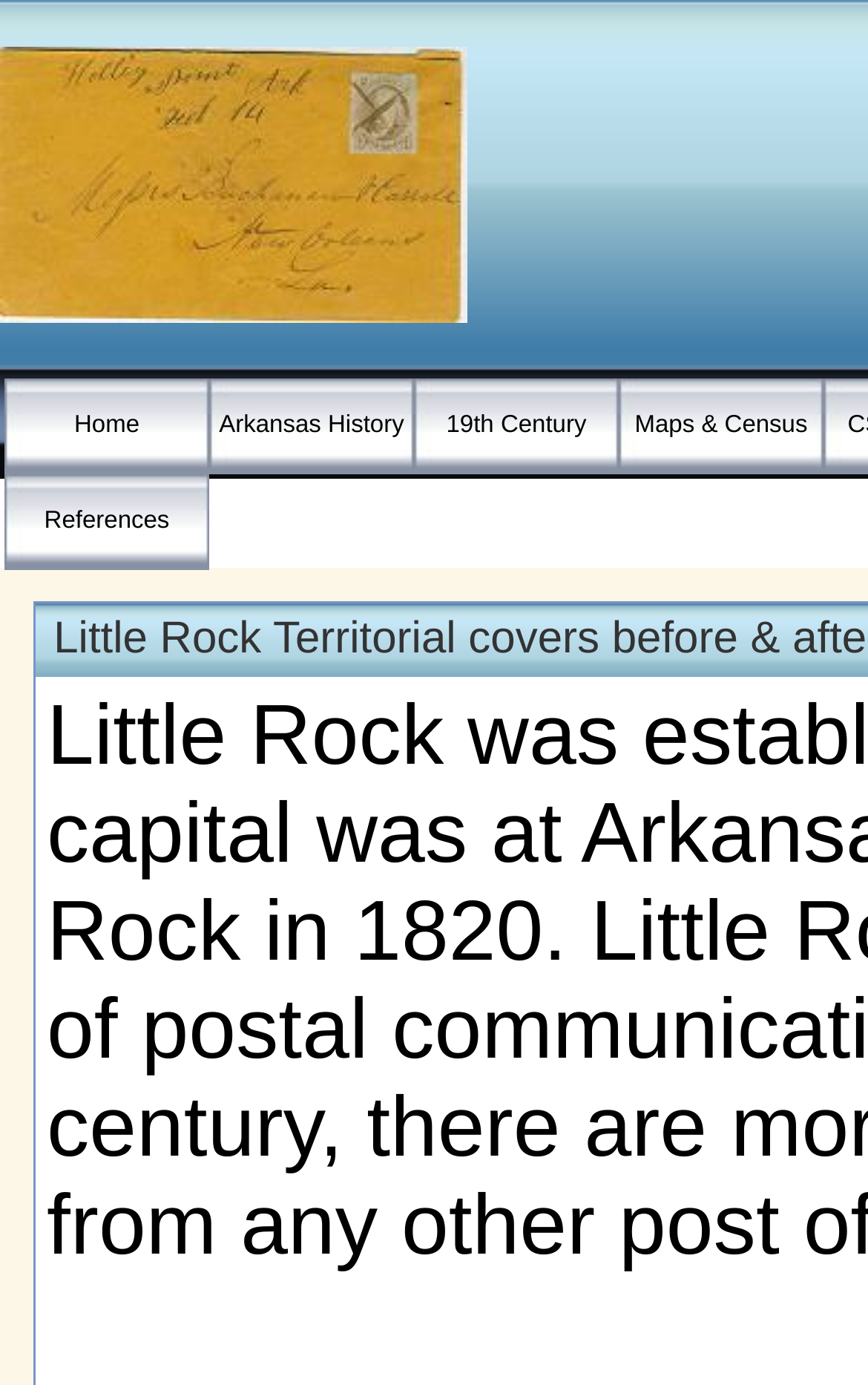Reply to the question below using a single word or brief phrase:
What type of content is likely to be found on this webpage?

Historical information